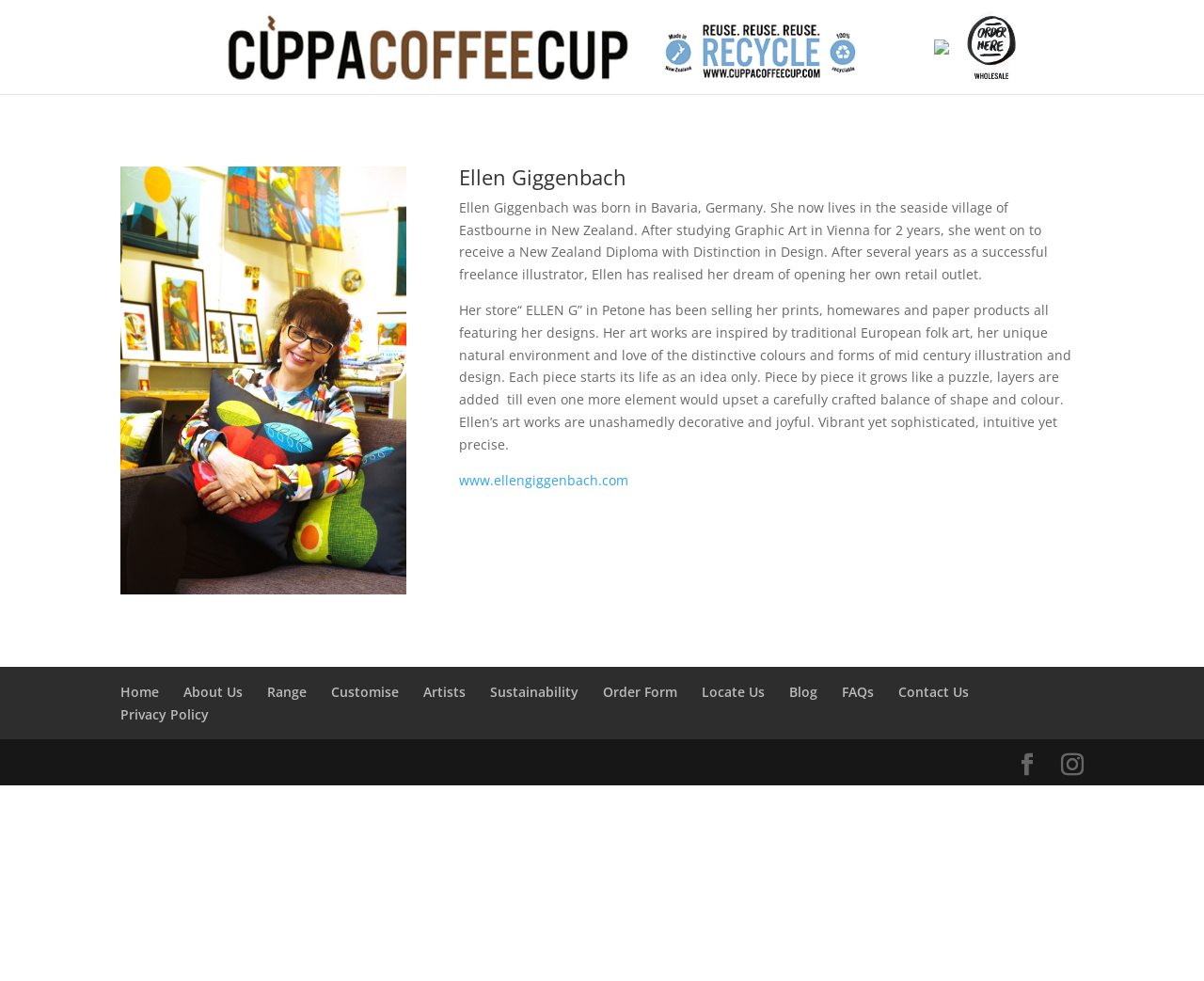Provide the bounding box coordinates of the HTML element this sentence describes: "alt="Cuppacoffeecup"".

[0.148, 0.037, 0.776, 0.055]